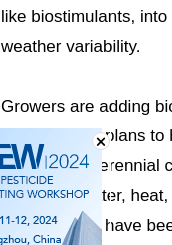Using details from the image, please answer the following question comprehensively:
What is the aesthetic of the visual design?

The caption describes the visual design as featuring a city skyline, which communicates a sense of innovation and forward-thinking, suggesting a modern aesthetic.